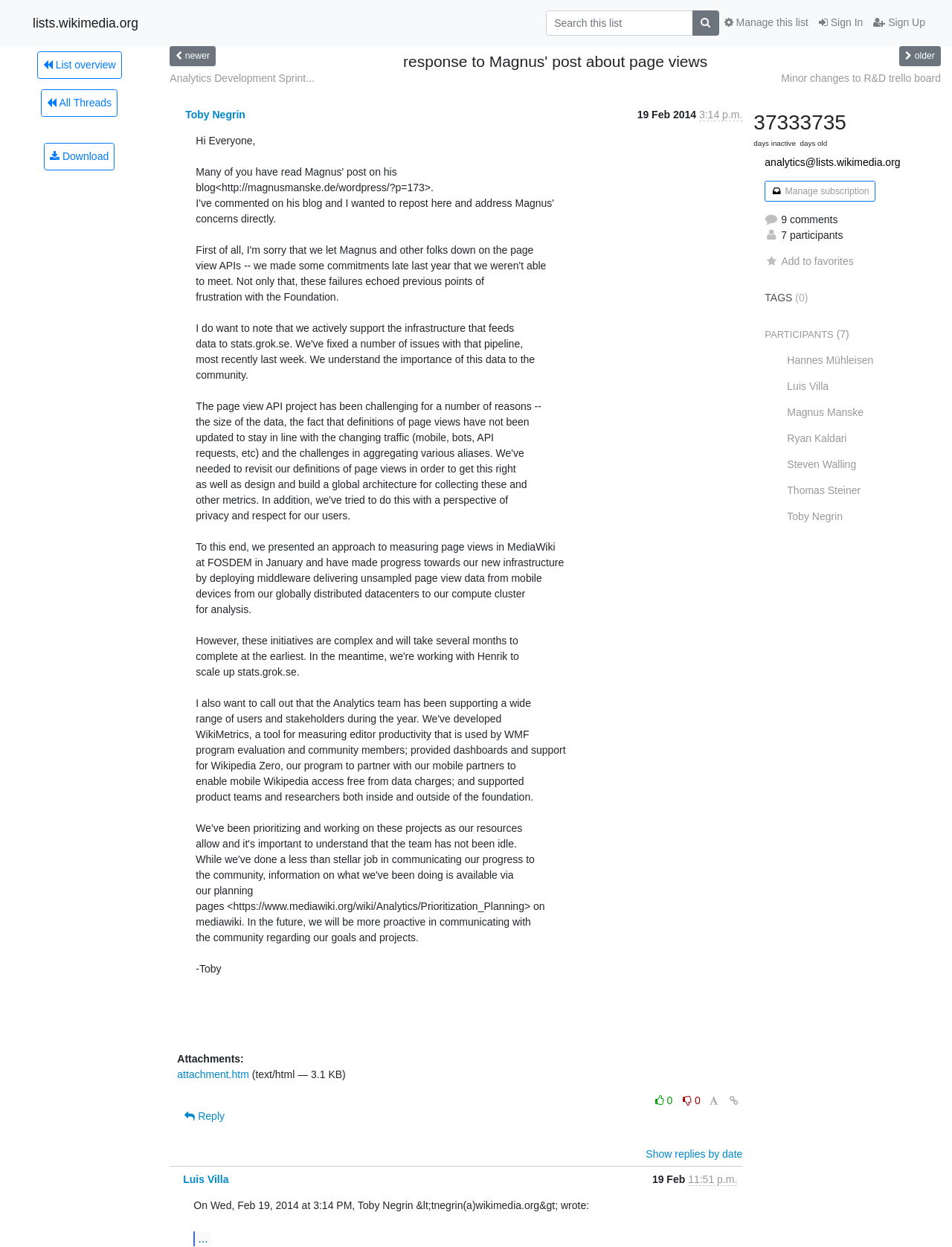Locate the bounding box coordinates of the item that should be clicked to fulfill the instruction: "Sign In".

[0.855, 0.008, 0.912, 0.029]